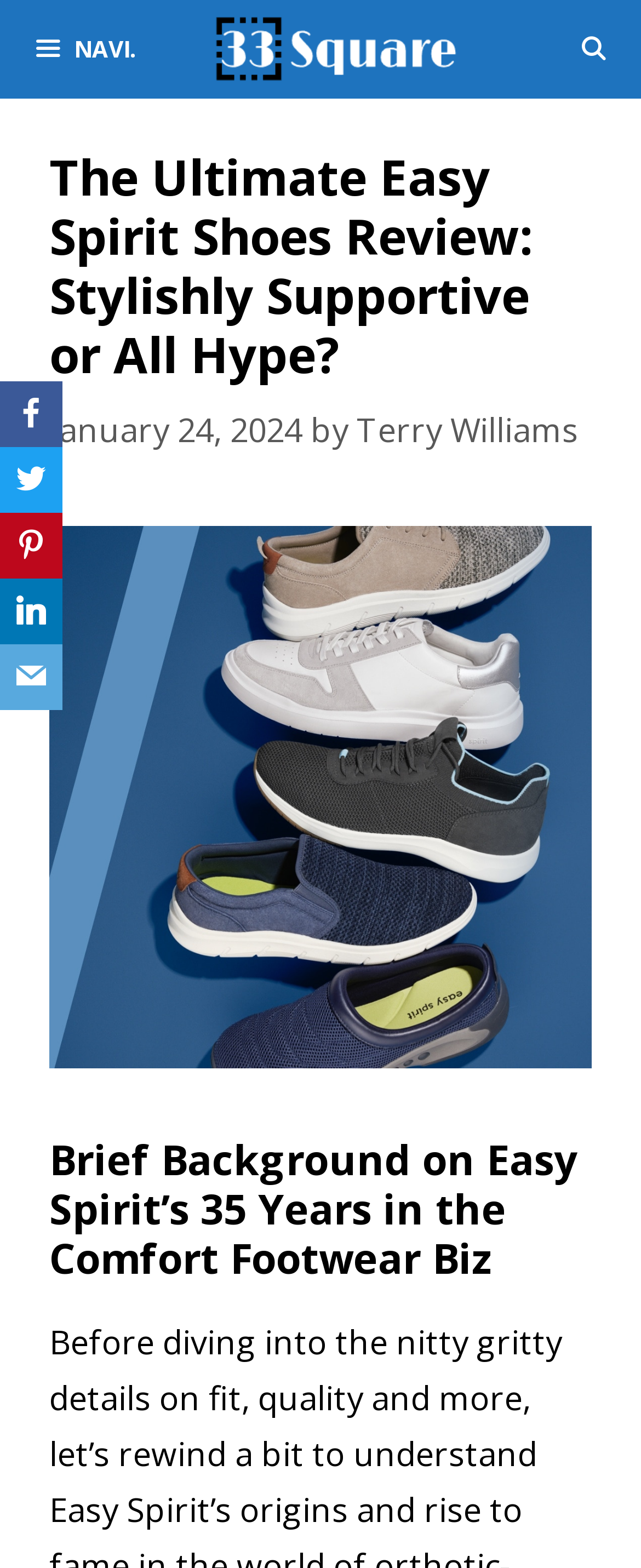What is the name of the website?
Kindly answer the question with as much detail as you can.

The name of the website can be found at the top left corner of the webpage, where it says '33rd Square' in a link format.